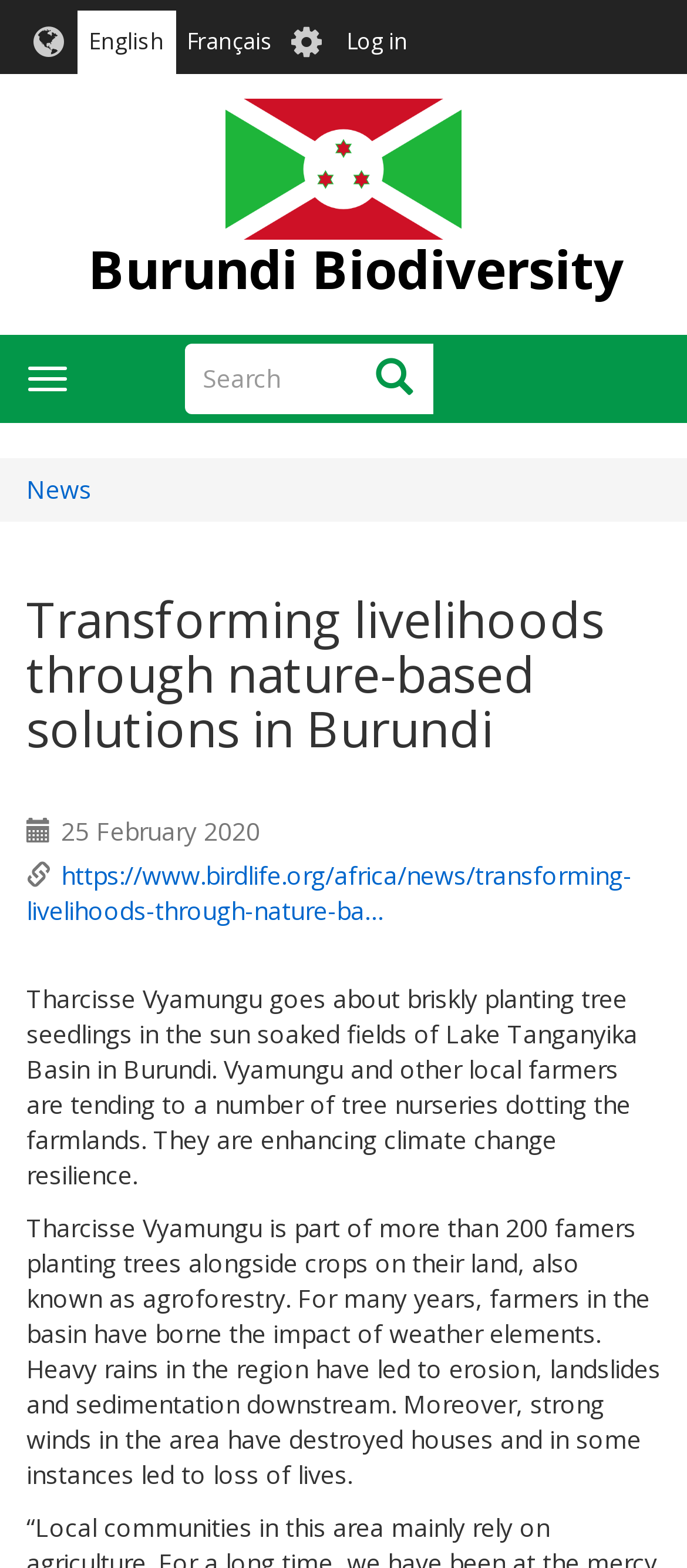What is the name of the person planting tree seedlings?
Based on the screenshot, respond with a single word or phrase.

Tharcisse Vyamungu